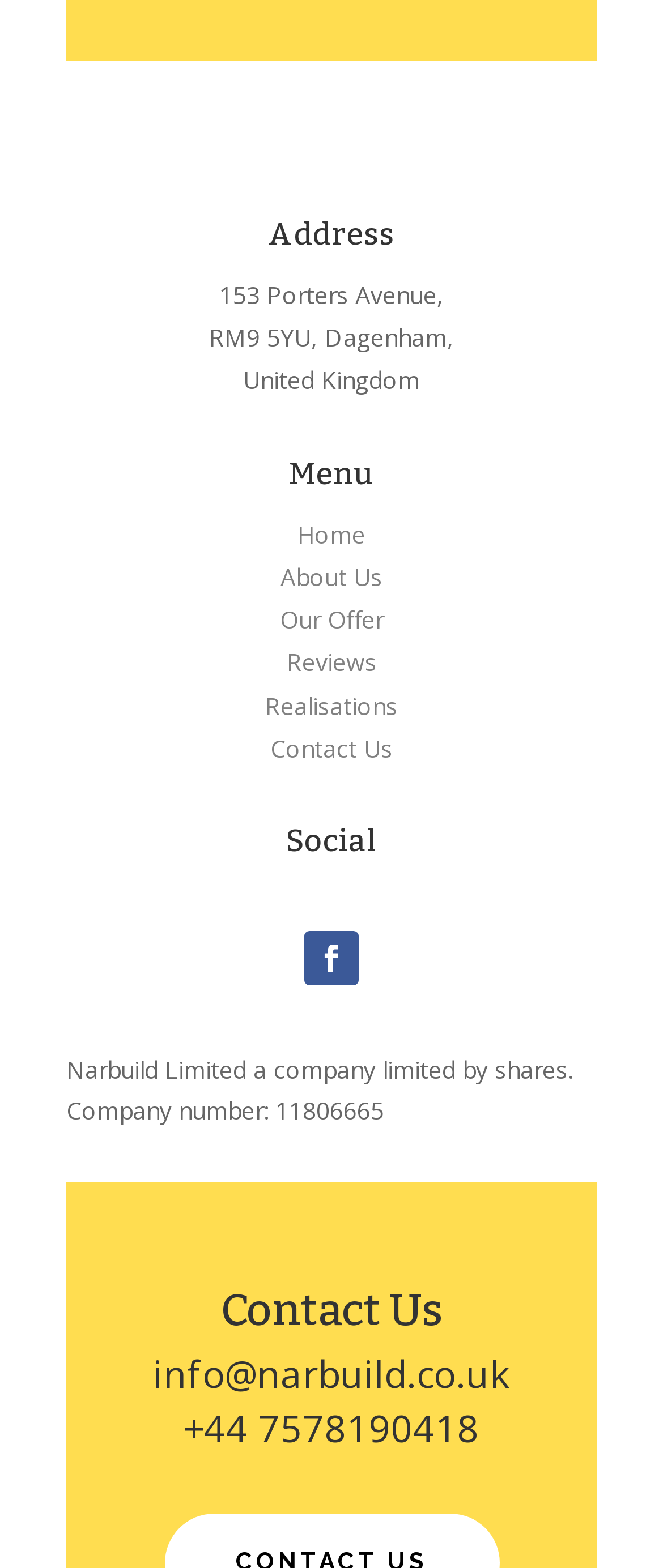Provide a brief response to the question using a single word or phrase: 
What is the company's phone number?

+44 7578190418